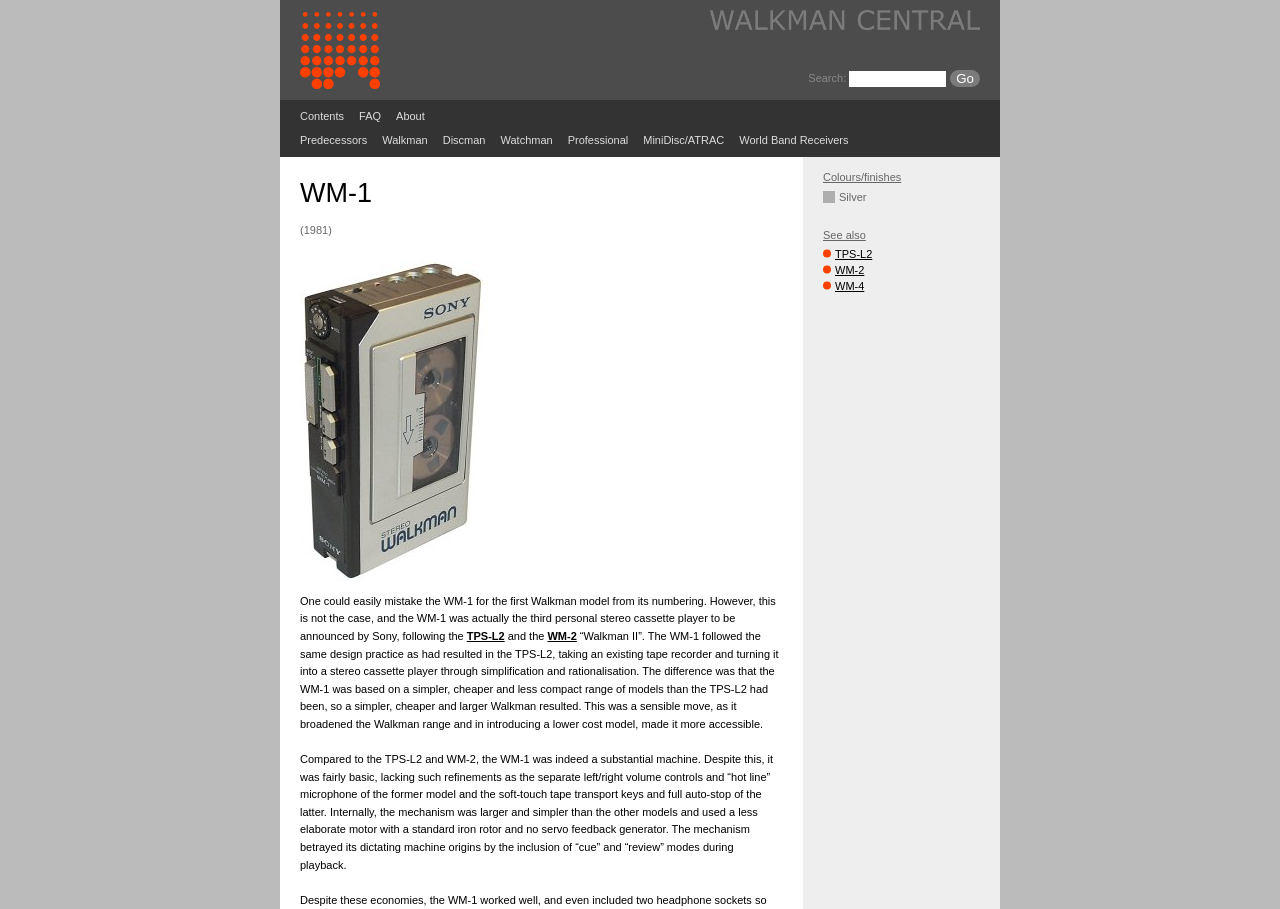Detail the various sections and features of the webpage.

The webpage is about the Sony Walkman reference, specifically the WM-1 model. At the top, there is a search bar with a "Search:" label and a "Go" button to the right. Below this, there are several links to different sections, including "Contents", "FAQ", "About", "Predecessors", "Walkman", "Discman", "Watchman", "Professional", "MiniDisc/ATRAC", and "World Band Receivers".

On the left side, there is a section dedicated to the WM-1 model, with a heading "WM-1" and a subheading "(1981)". Below this, there is an image of the WM-1 Walkman, accompanied by a descriptive text that explains its design and features. The text mentions that the WM-1 was the third personal stereo cassette player announced by Sony and was based on a simpler and cheaper range of models.

To the right of the image, there are several headings, including "Colours/finishes", "See also", and "WM-1". Under "Colours/finishes", there is a single option, "Silver". Under "See also", there are links to related models, including "TPS-L2", "WM-2", and "WM-4". The "WM-1" section also includes a detailed description of the model's features and design, including its mechanism and playback modes.

Overall, the webpage provides a comprehensive reference to the Sony Walkman WM-1 model, including its design, features, and history.